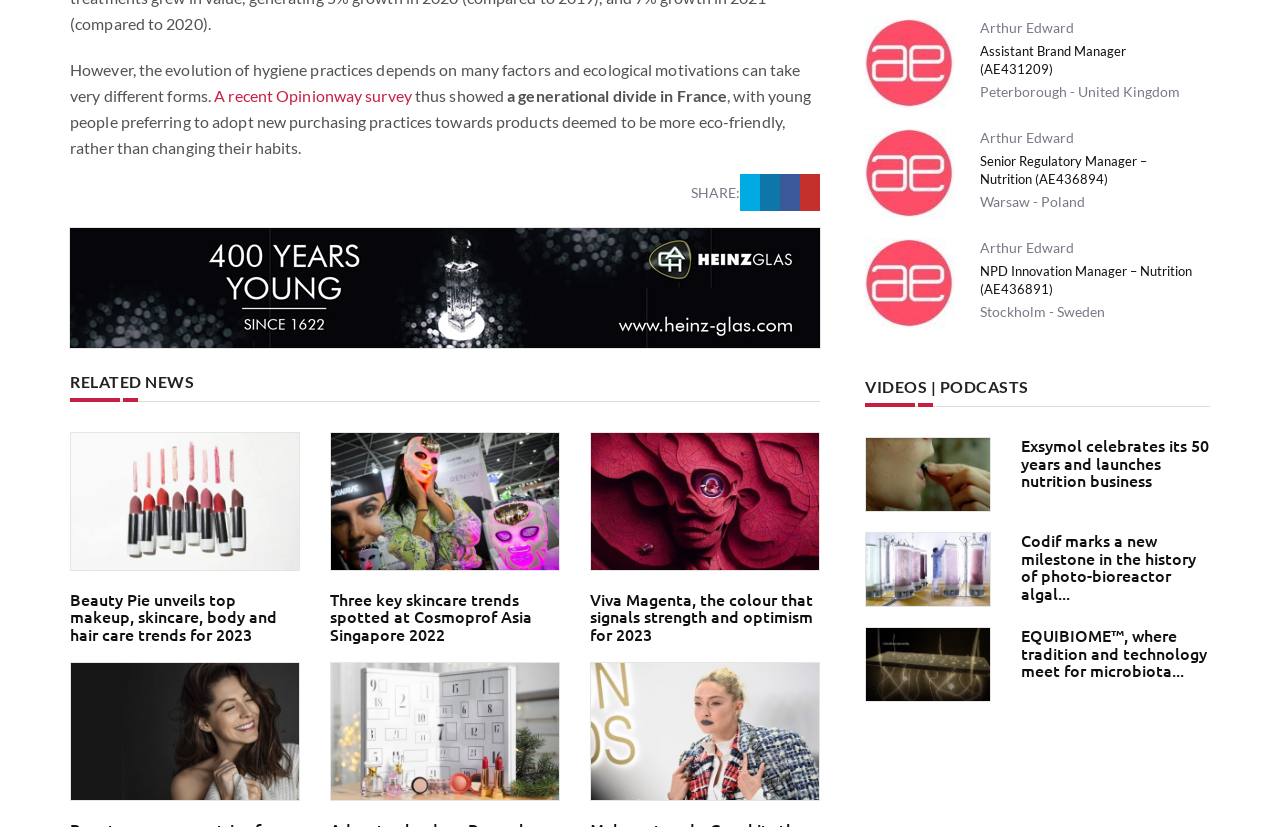How many social media links are available?
Refer to the screenshot and respond with a concise word or phrase.

4